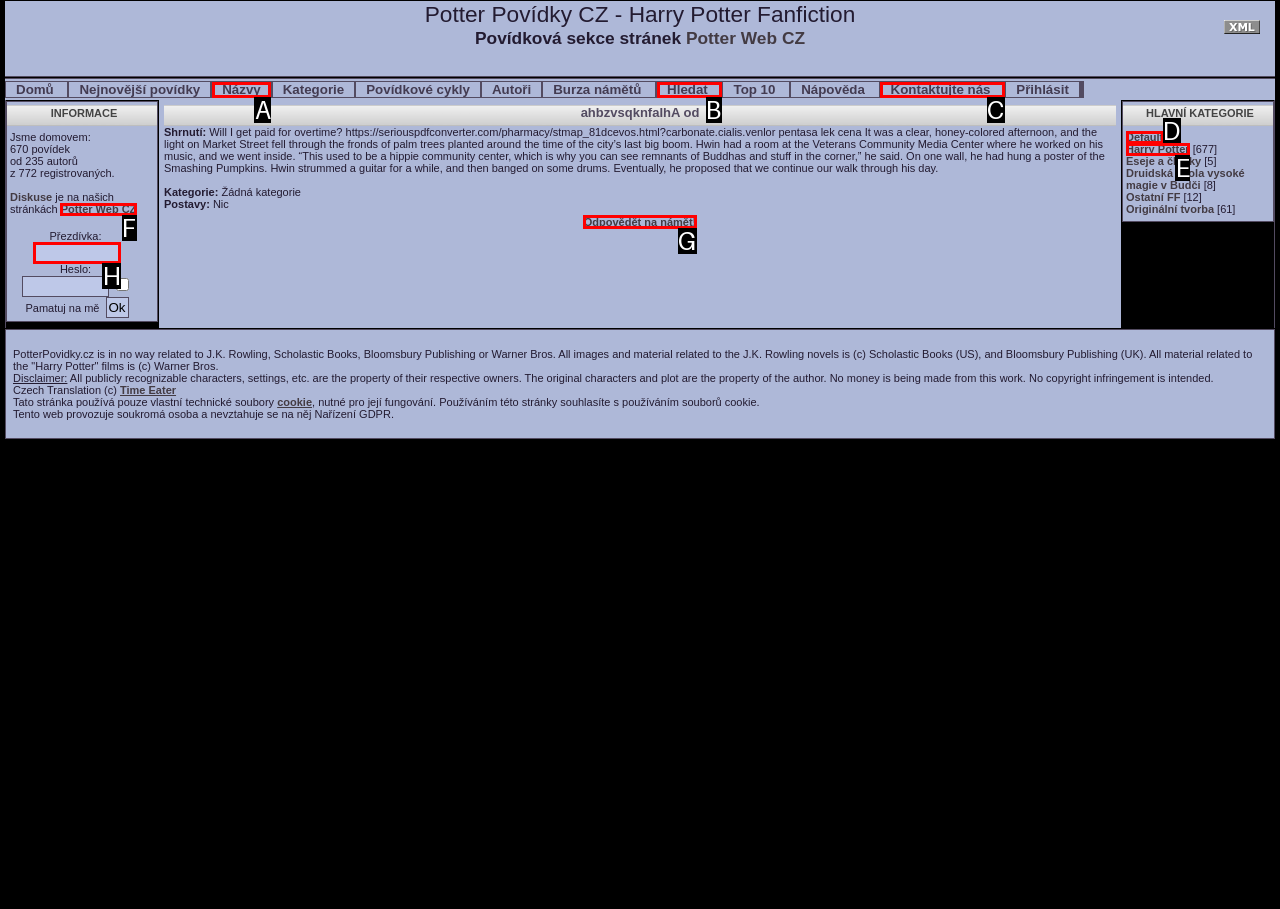To perform the task "Respond to a story idea", which UI element's letter should you select? Provide the letter directly.

G